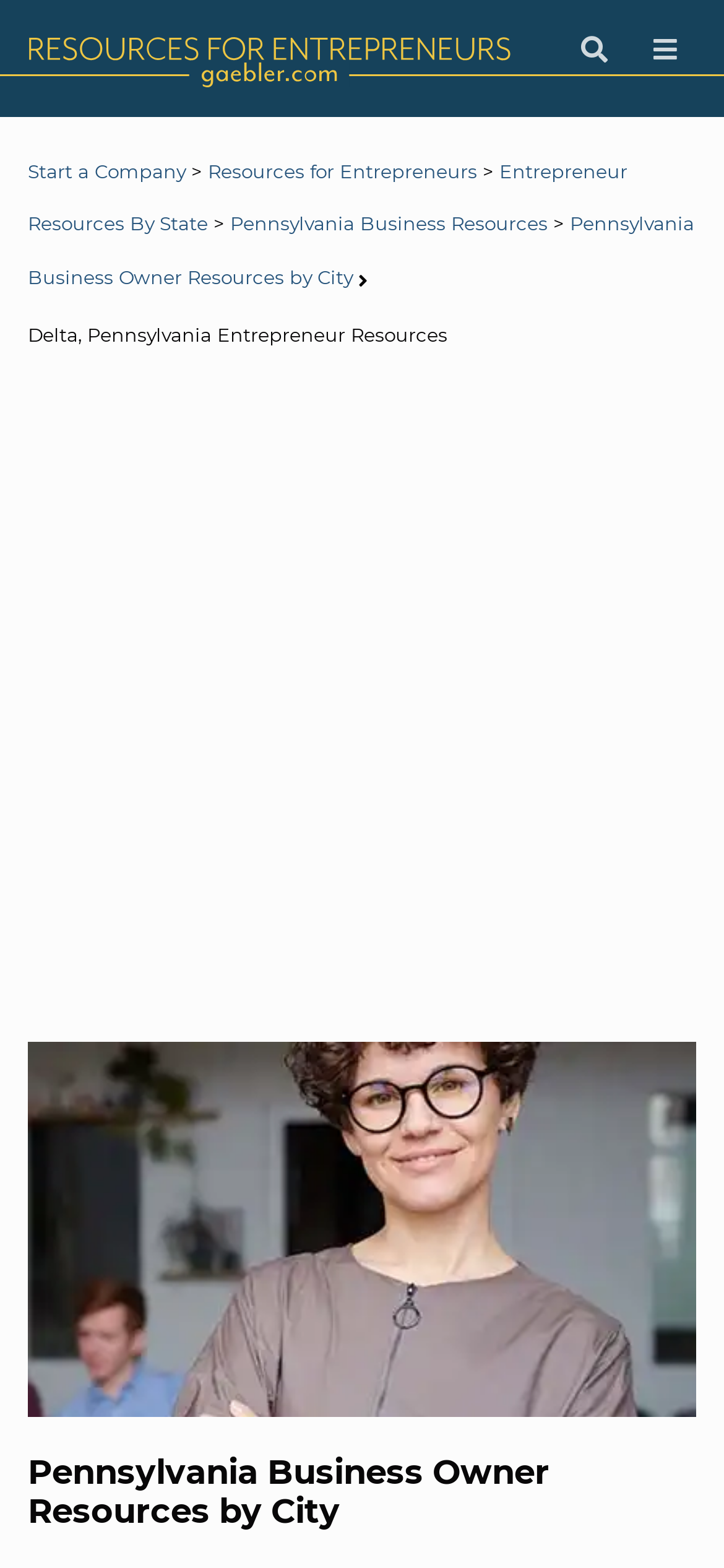Please examine the image and provide a detailed answer to the question: How many search buttons are there on this page?

By examining the webpage's structure, I found two search buttons, one located at the top right corner and another below the search textbox, both with the label 'Search'.